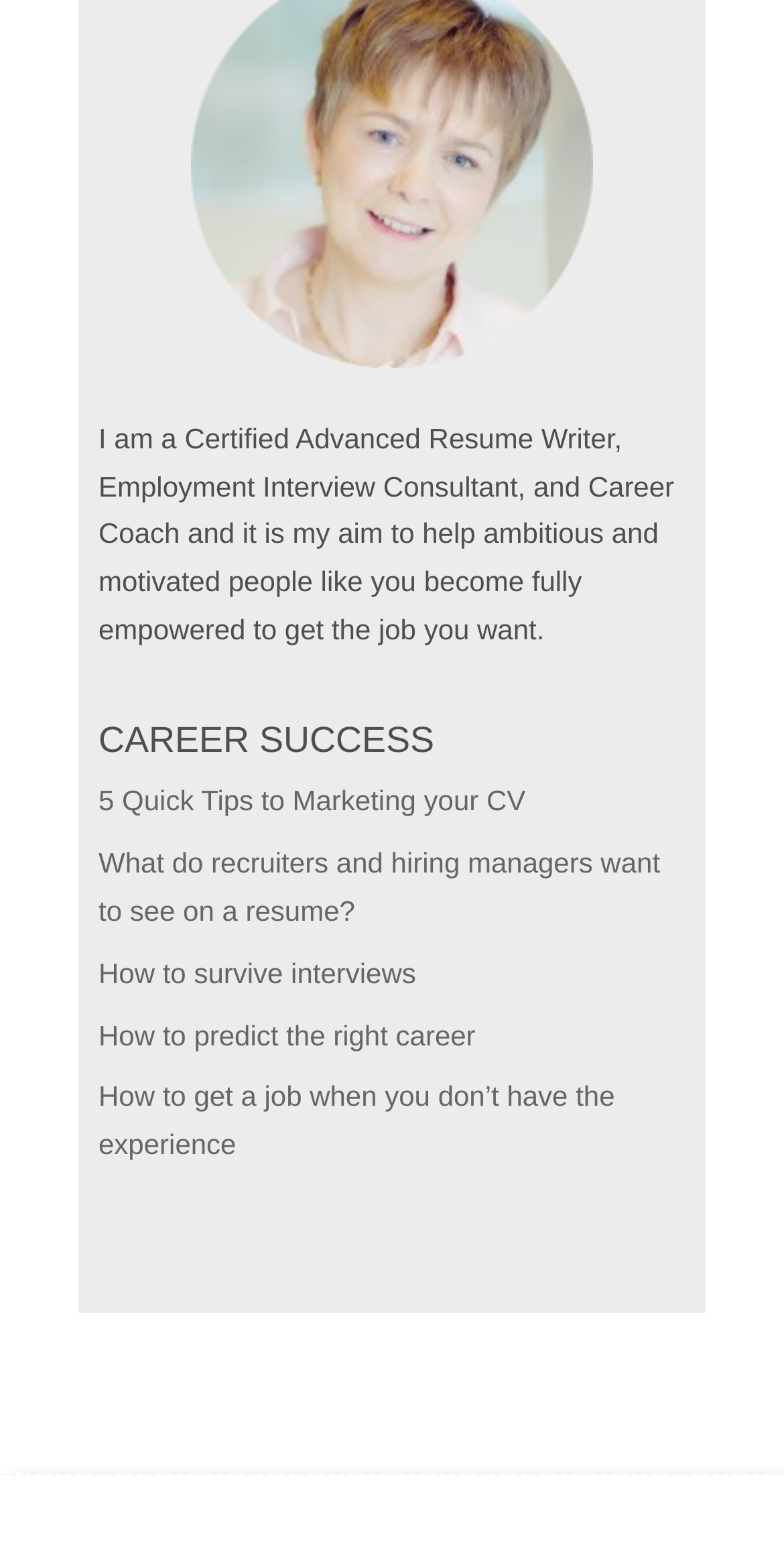What is the topic of the last link?
Observe the image and answer the question with a one-word or short phrase response.

Getting a job without experience